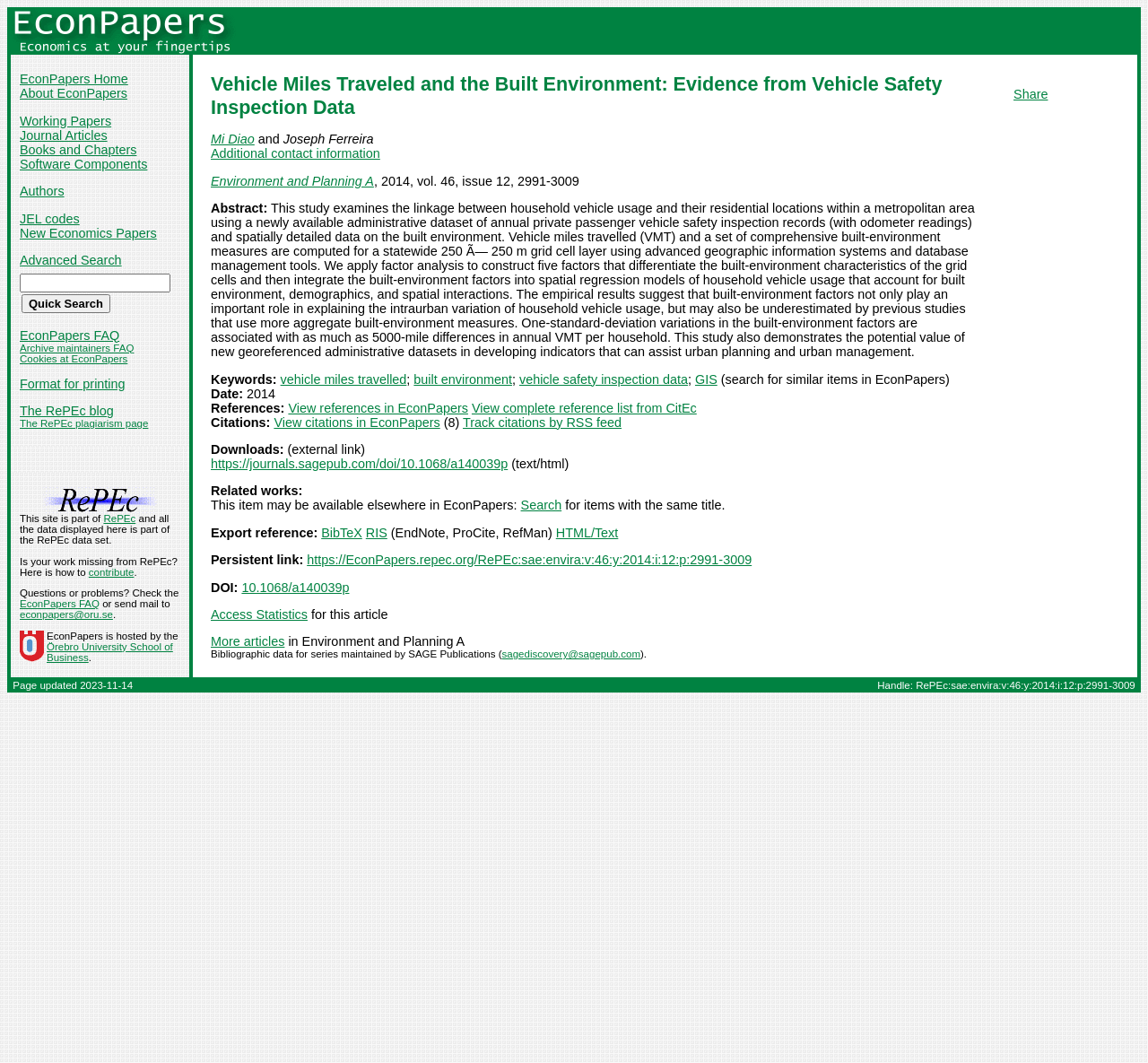Give a one-word or short-phrase answer to the following question: 
How many citations does the research paper have?

8